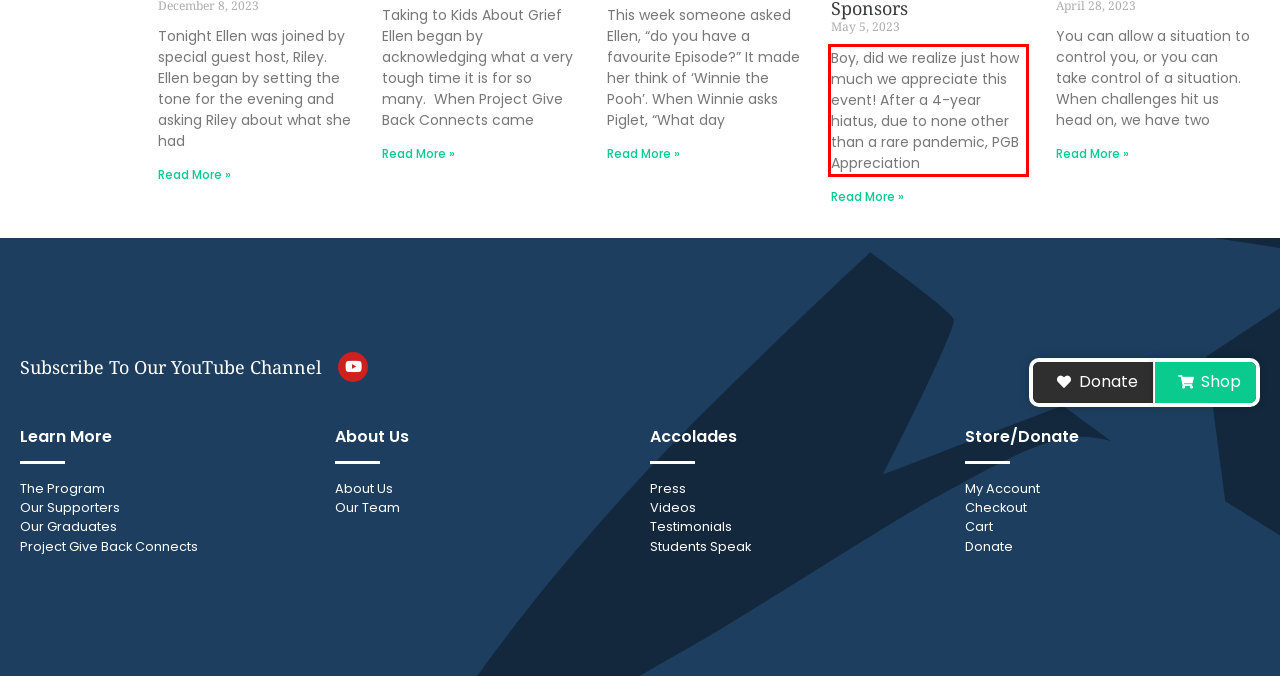Identify the text inside the red bounding box on the provided webpage screenshot by performing OCR.

Boy, did we realize just how much we appreciate this event! After a 4-year hiatus, due to none other than a rare pandemic, PGB Appreciation